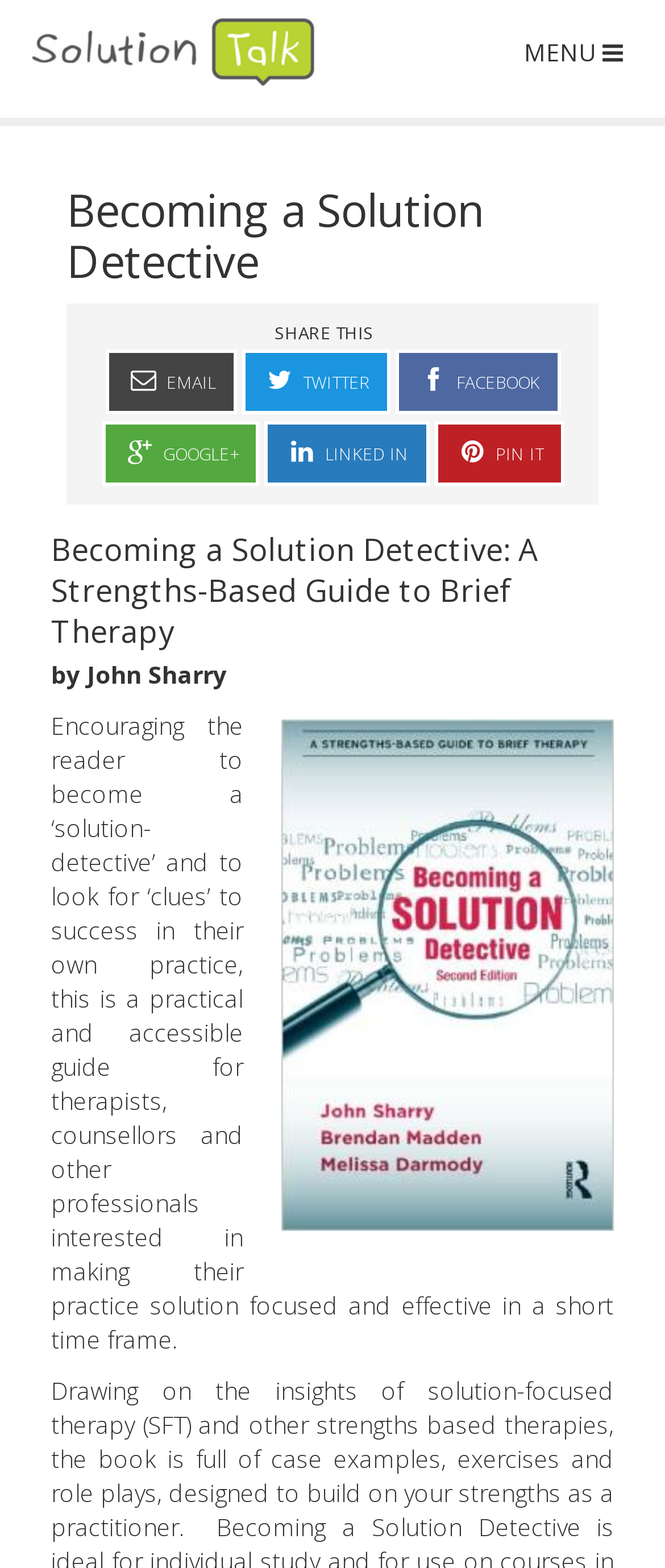Based on the element description, predict the bounding box coordinates (top-left x, top-left y, bottom-right x, bottom-right y) for the UI element in the screenshot: Facebook

[0.594, 0.223, 0.842, 0.264]